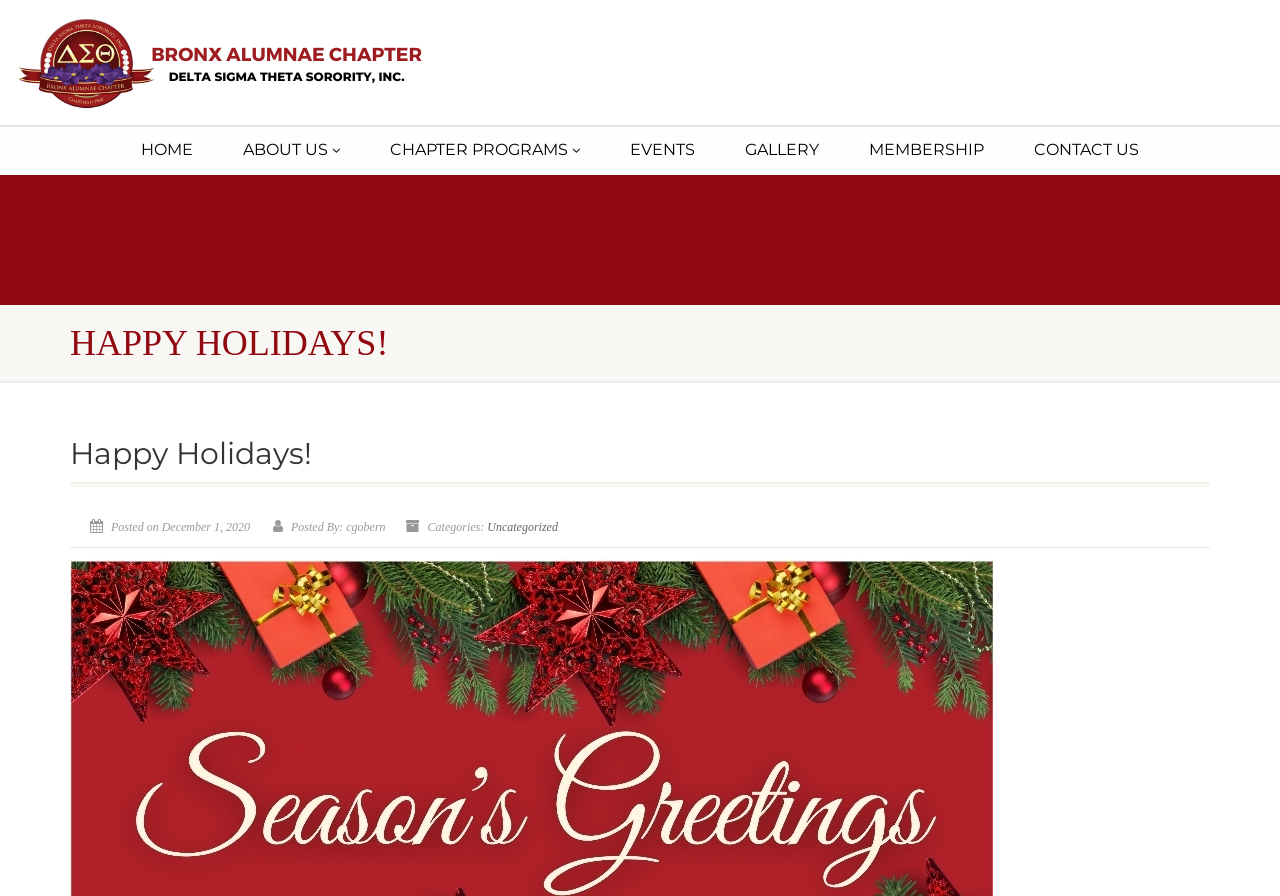Answer the question in a single word or phrase:
Who posted the holiday message?

cgobern